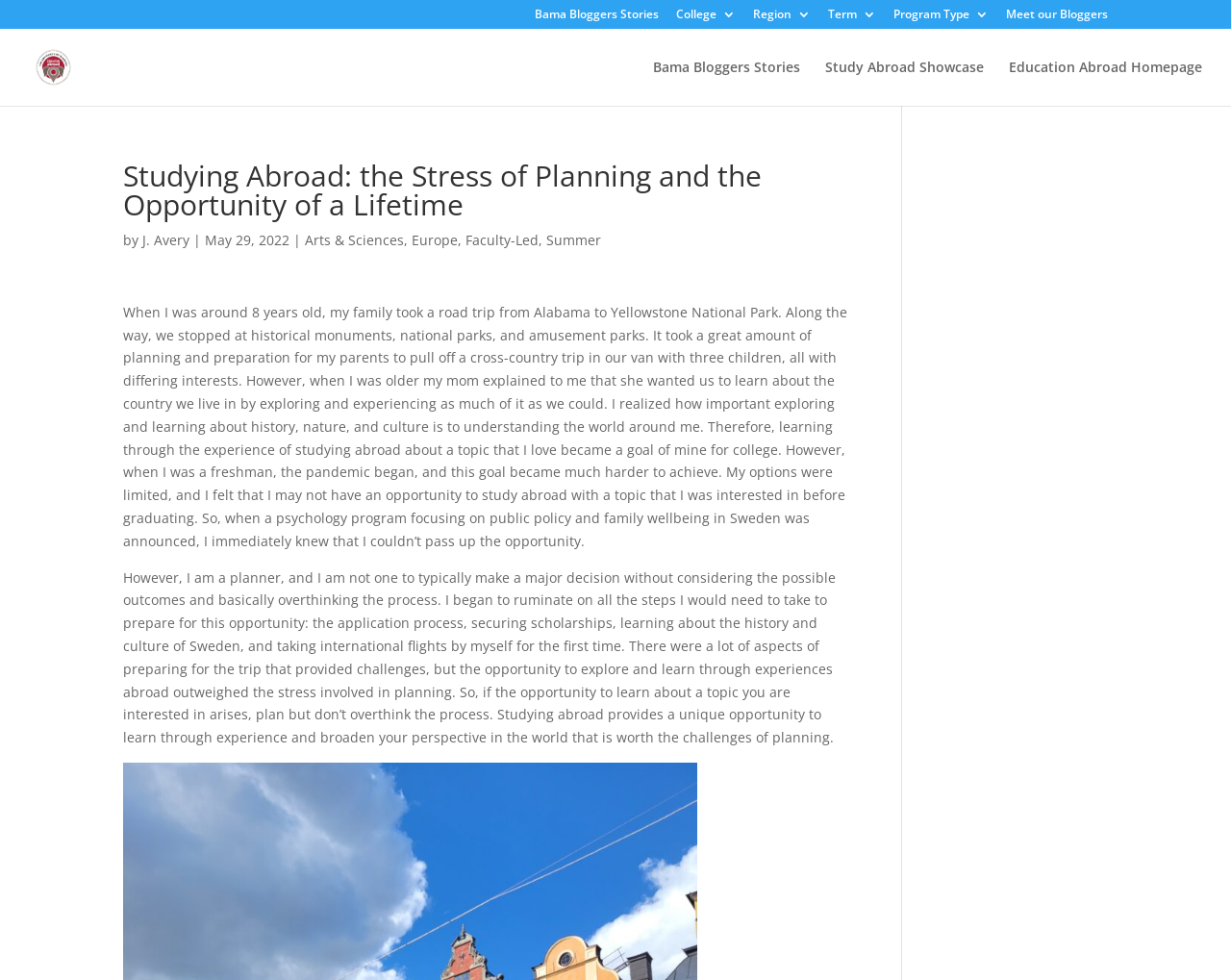Could you specify the bounding box coordinates for the clickable section to complete the following instruction: "Learn more about studying abroad in Europe"?

[0.334, 0.236, 0.372, 0.254]